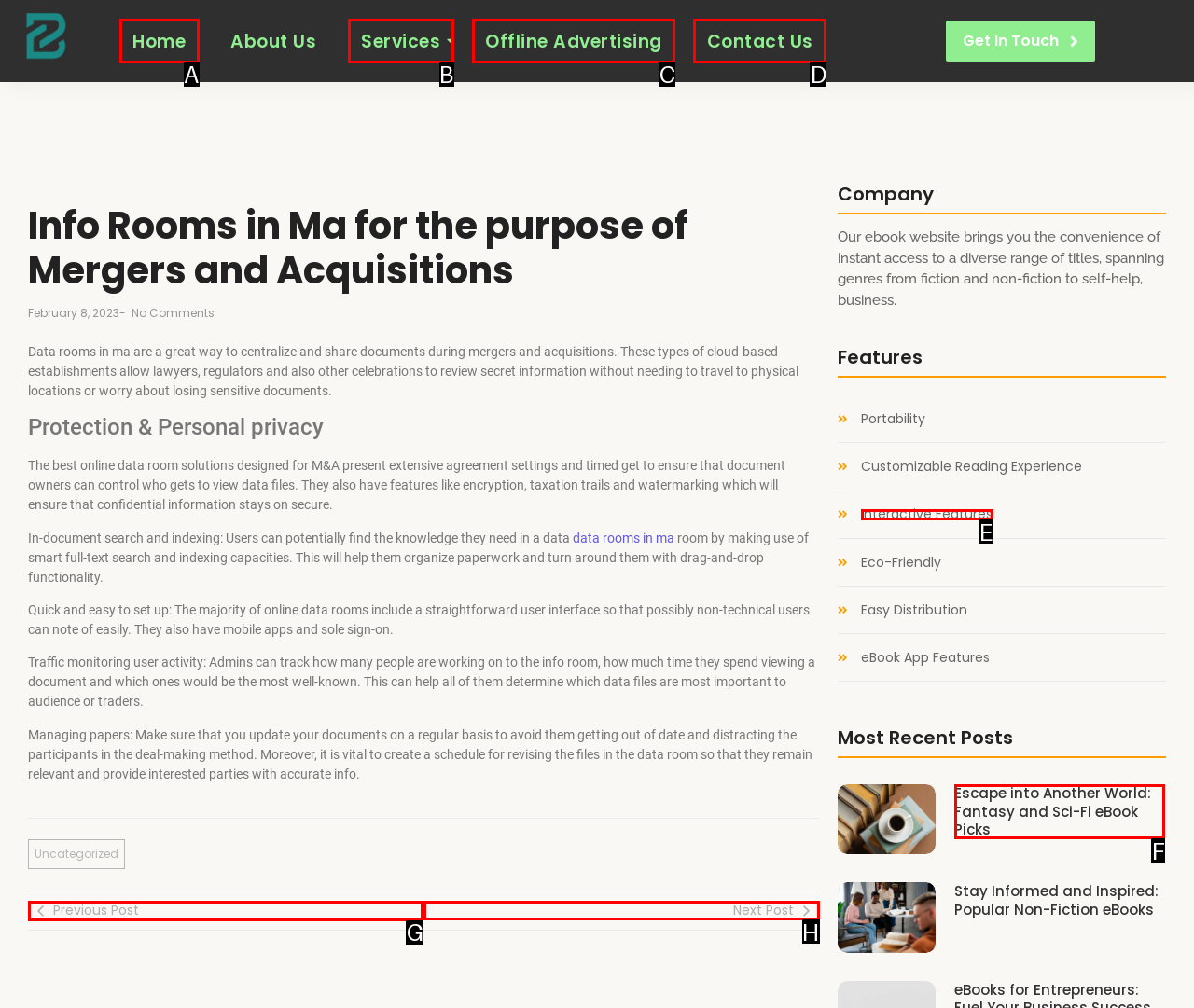Tell me the letter of the correct UI element to click for this instruction: Click on Next Post. Answer with the letter only.

H